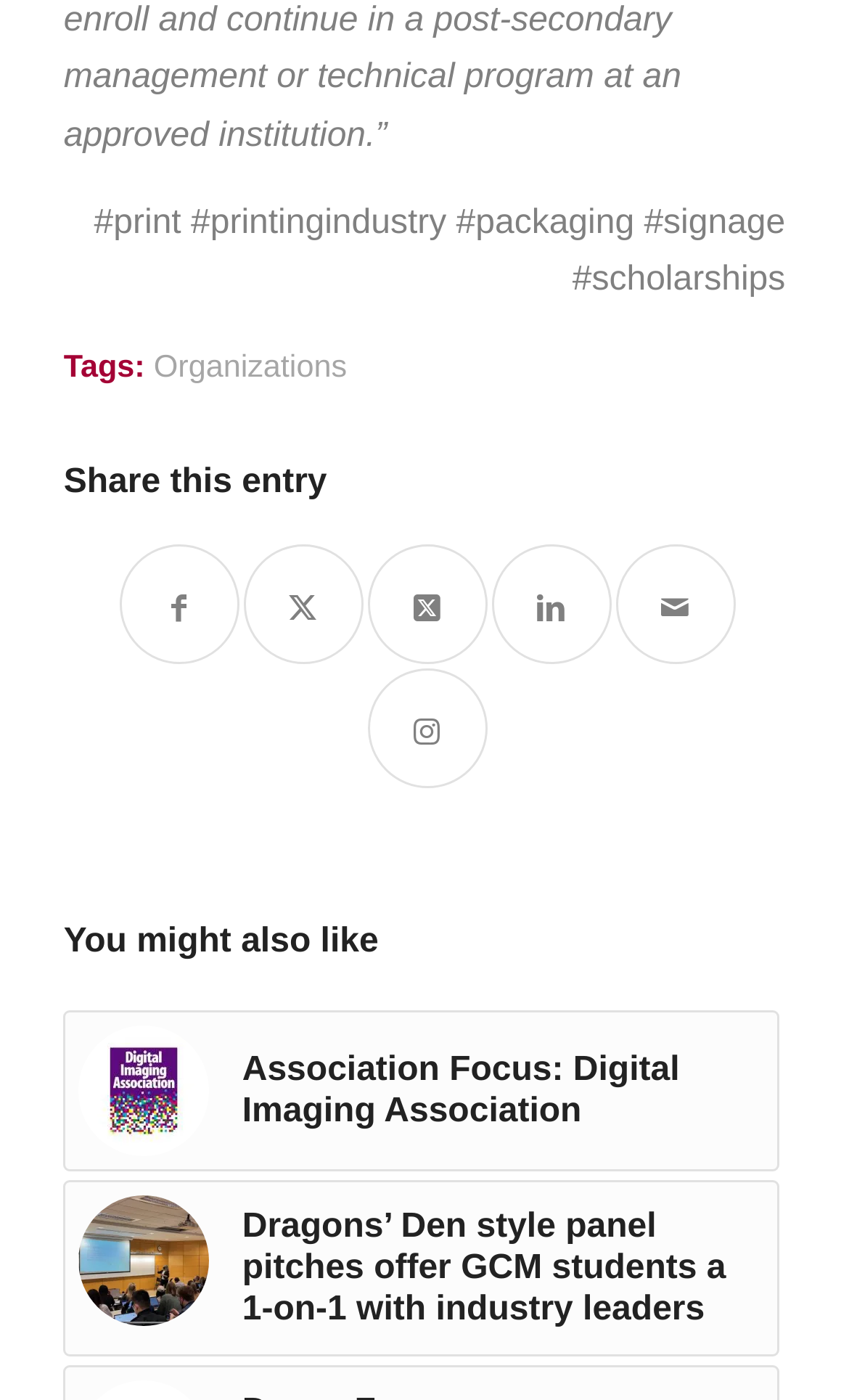Please identify the coordinates of the bounding box that should be clicked to fulfill this instruction: "Read Dragons’ Den style panel pitches".

[0.075, 0.843, 0.917, 0.969]